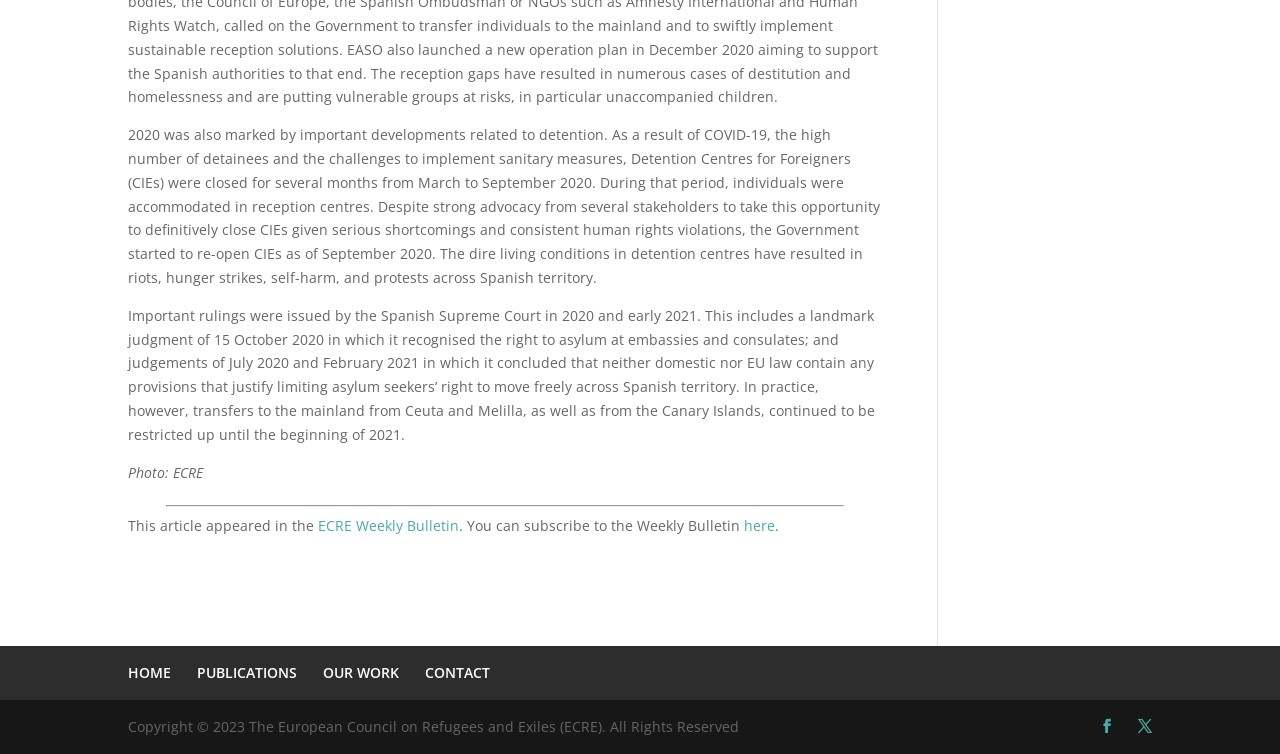Locate the coordinates of the bounding box for the clickable region that fulfills this instruction: "contact us".

[0.332, 0.88, 0.383, 0.905]